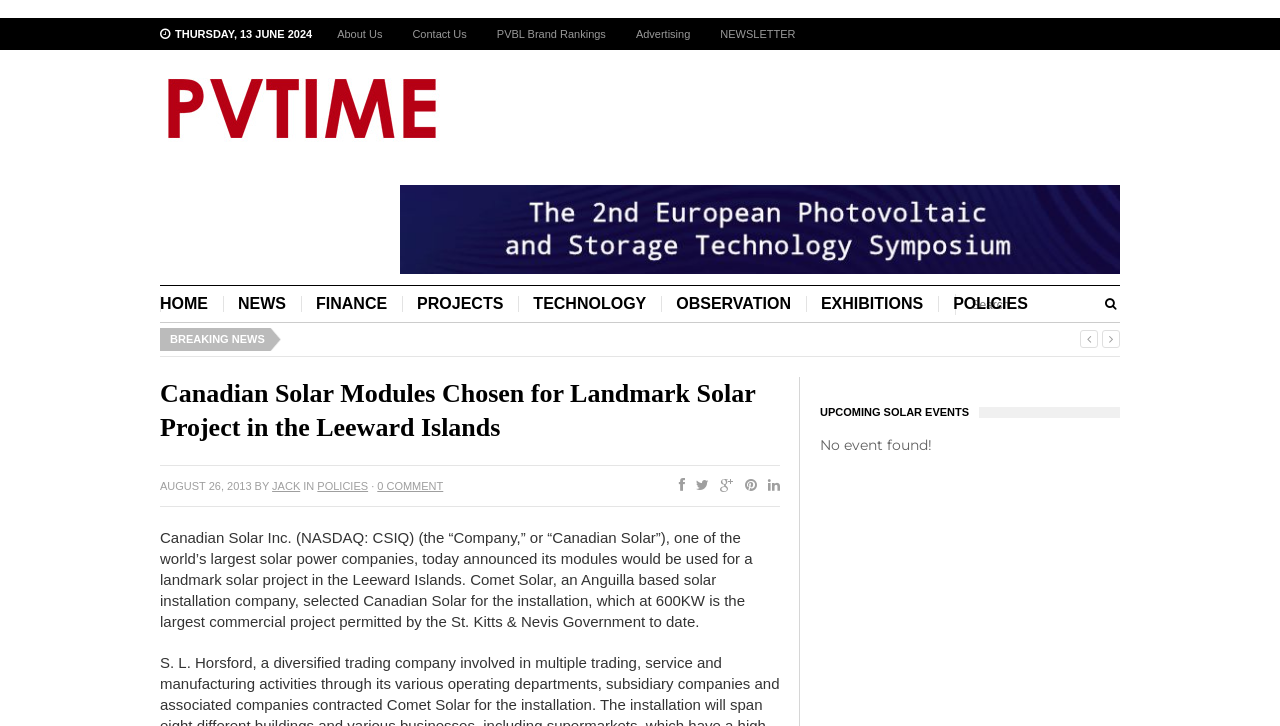Determine the bounding box coordinates of the section to be clicked to follow the instruction: "Click on the 'NEWS' tab". The coordinates should be given as four float numbers between 0 and 1, formatted as [left, top, right, bottom].

[0.174, 0.405, 0.235, 0.433]